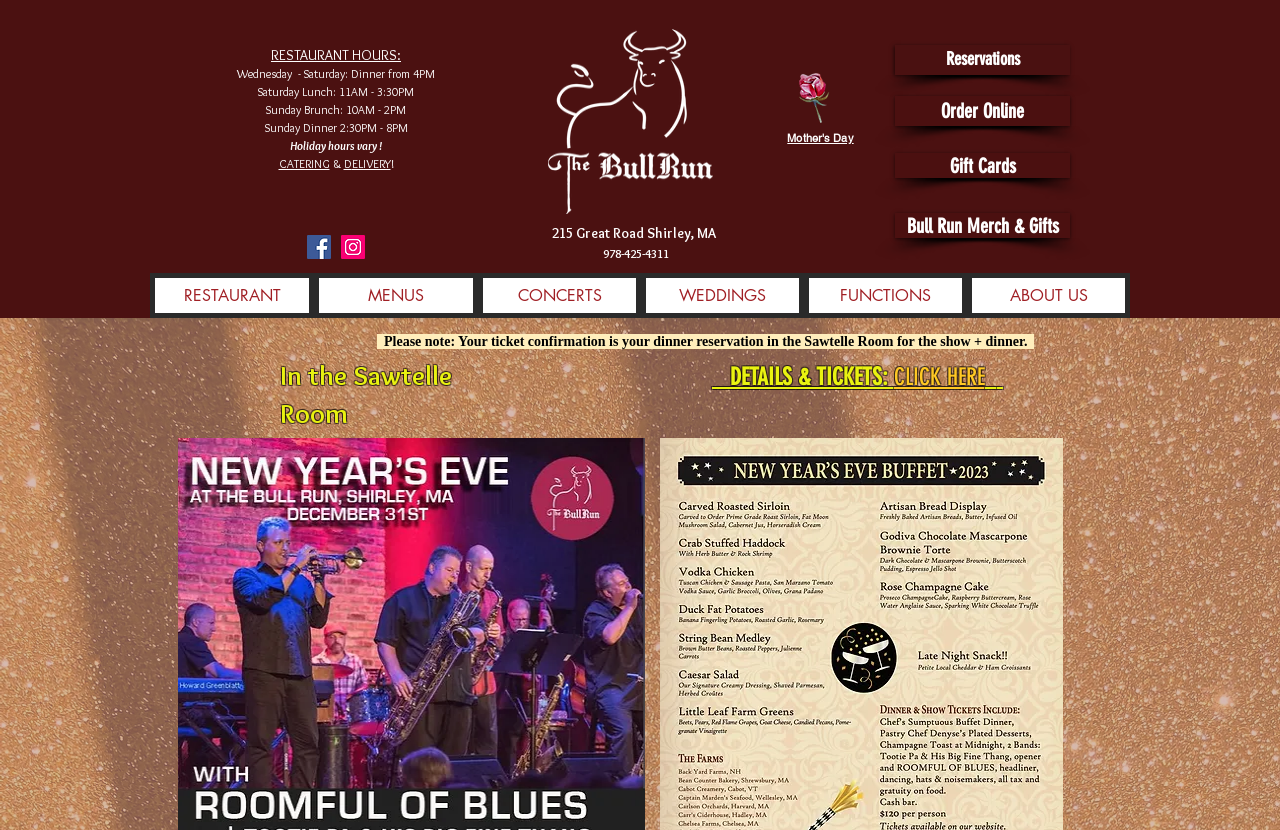Answer this question using a single word or a brief phrase:
What is the purpose of the 'CATERING & DELIVERY' link?

To cater or deliver food